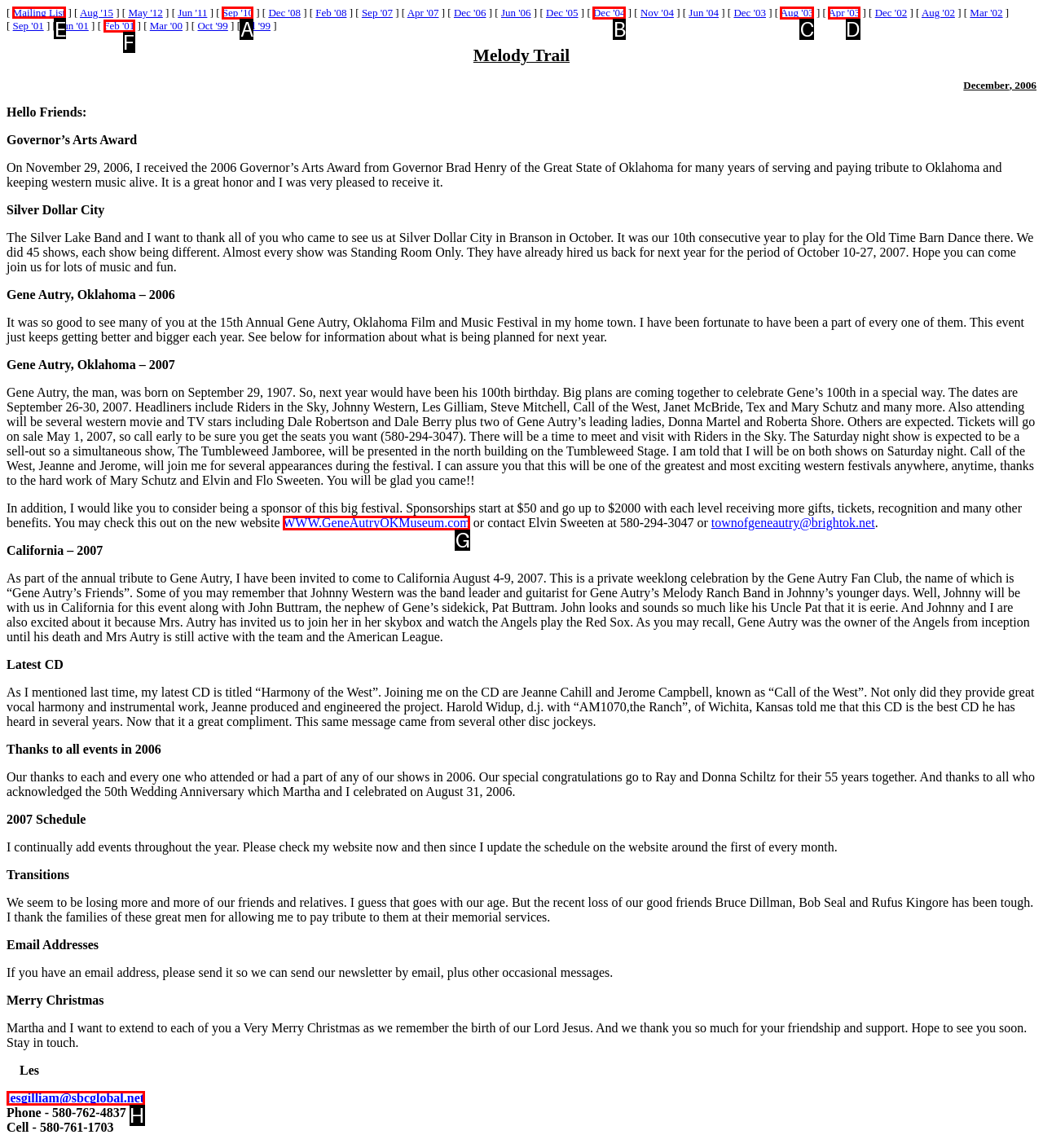Choose the HTML element that needs to be clicked for the given task: Click Mailing List Respond by giving the letter of the chosen option.

E